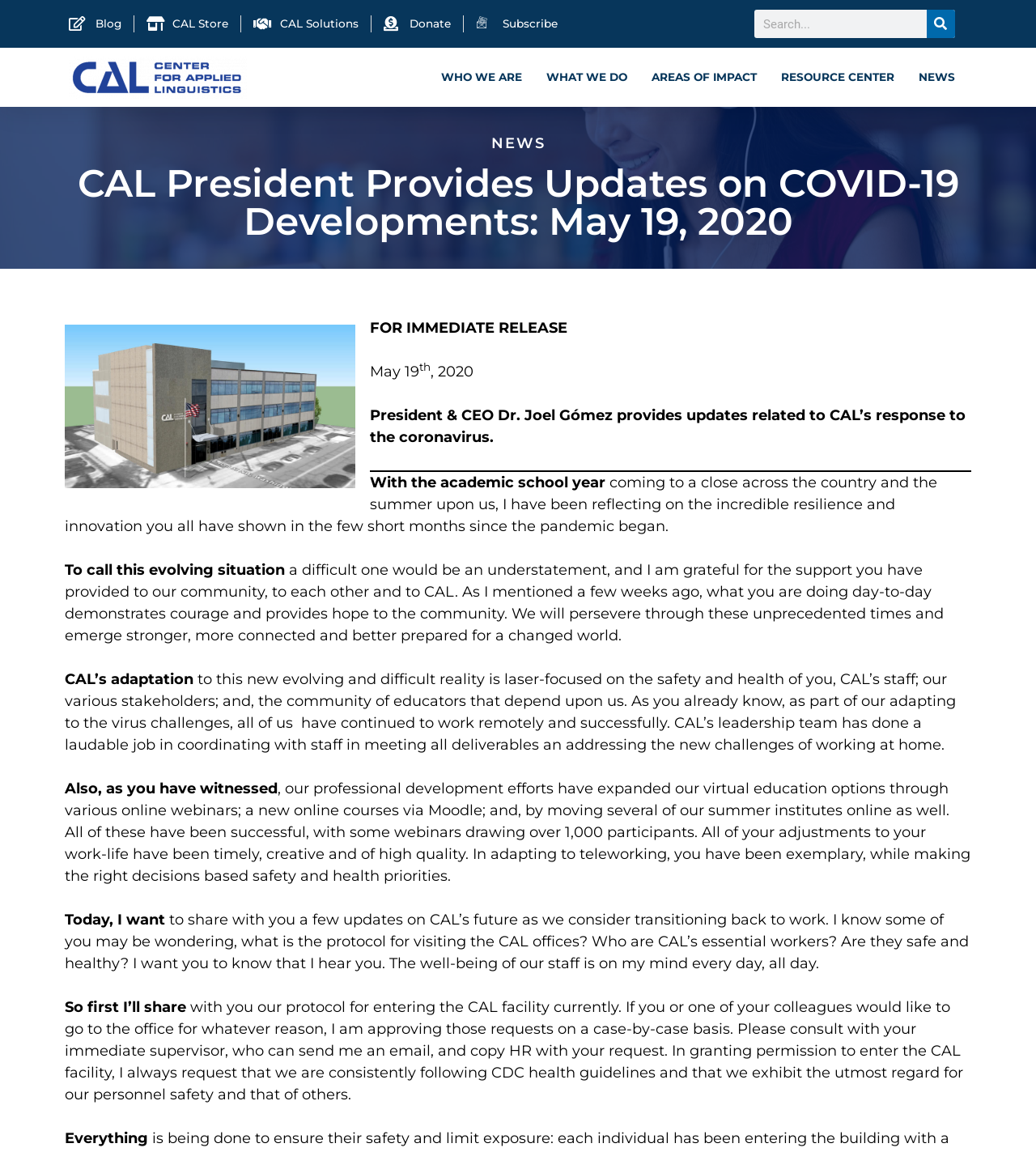Specify the bounding box coordinates of the area to click in order to execute this command: 'Go to the blog'. The coordinates should consist of four float numbers ranging from 0 to 1, and should be formatted as [left, top, right, bottom].

[0.066, 0.014, 0.117, 0.028]